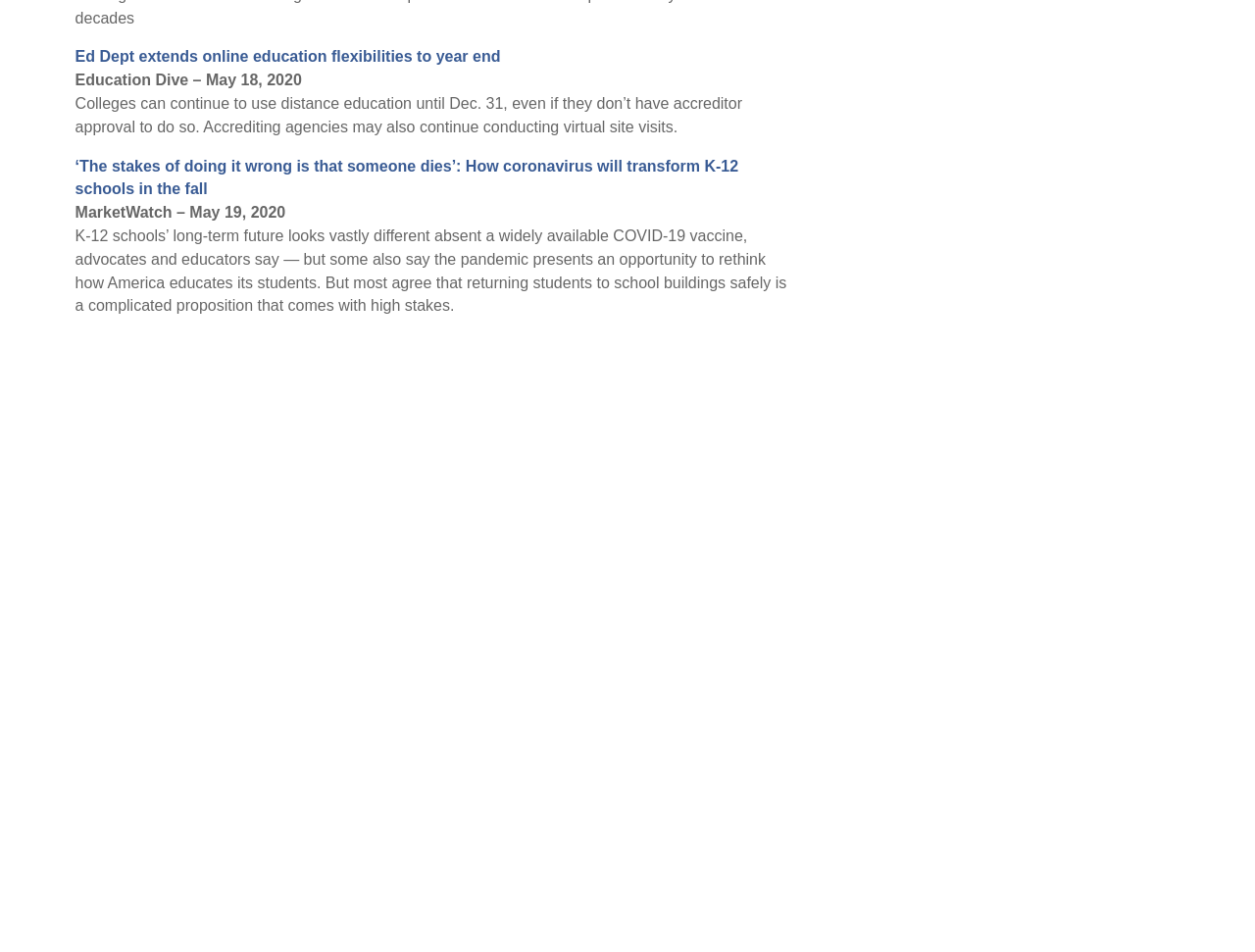What is the topic of the webpage?
Respond with a short answer, either a single word or a phrase, based on the image.

Education